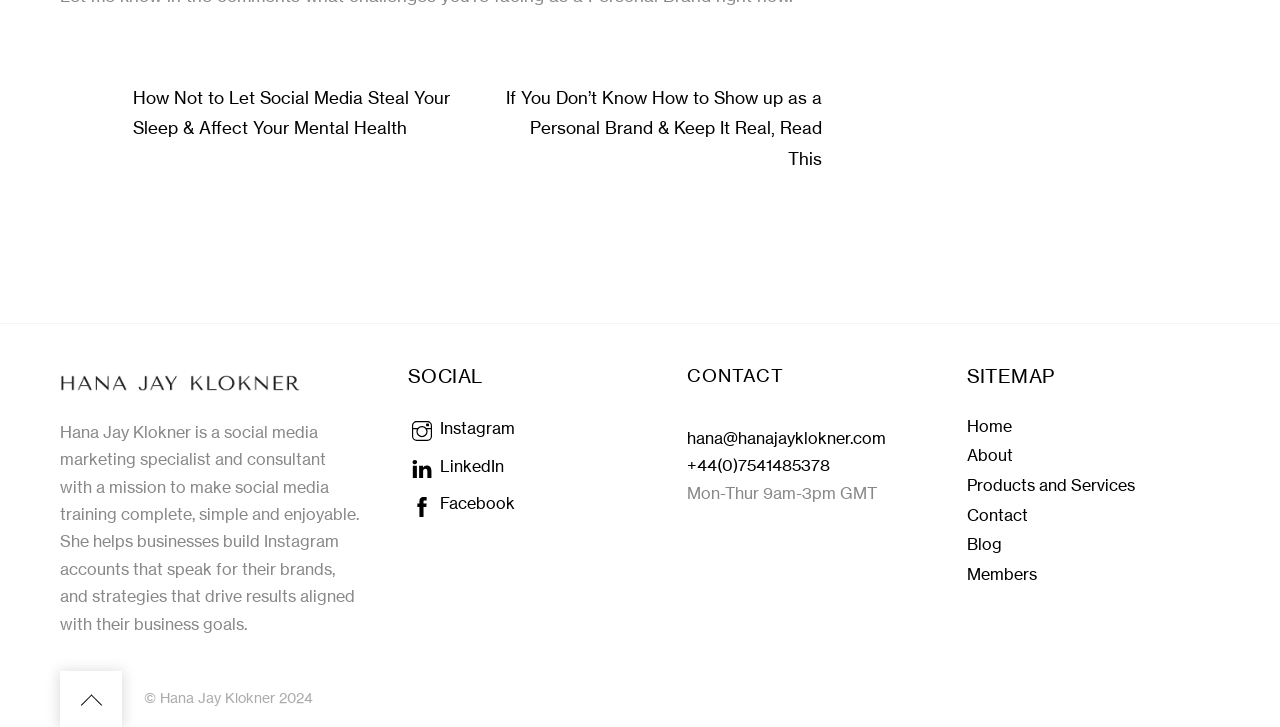What social media platforms are linked on this webpage?
Please respond to the question with a detailed and informative answer.

I found these social media platforms by looking at the links under the 'SOCIAL' heading, which include Instagram, LinkedIn, and Facebook.